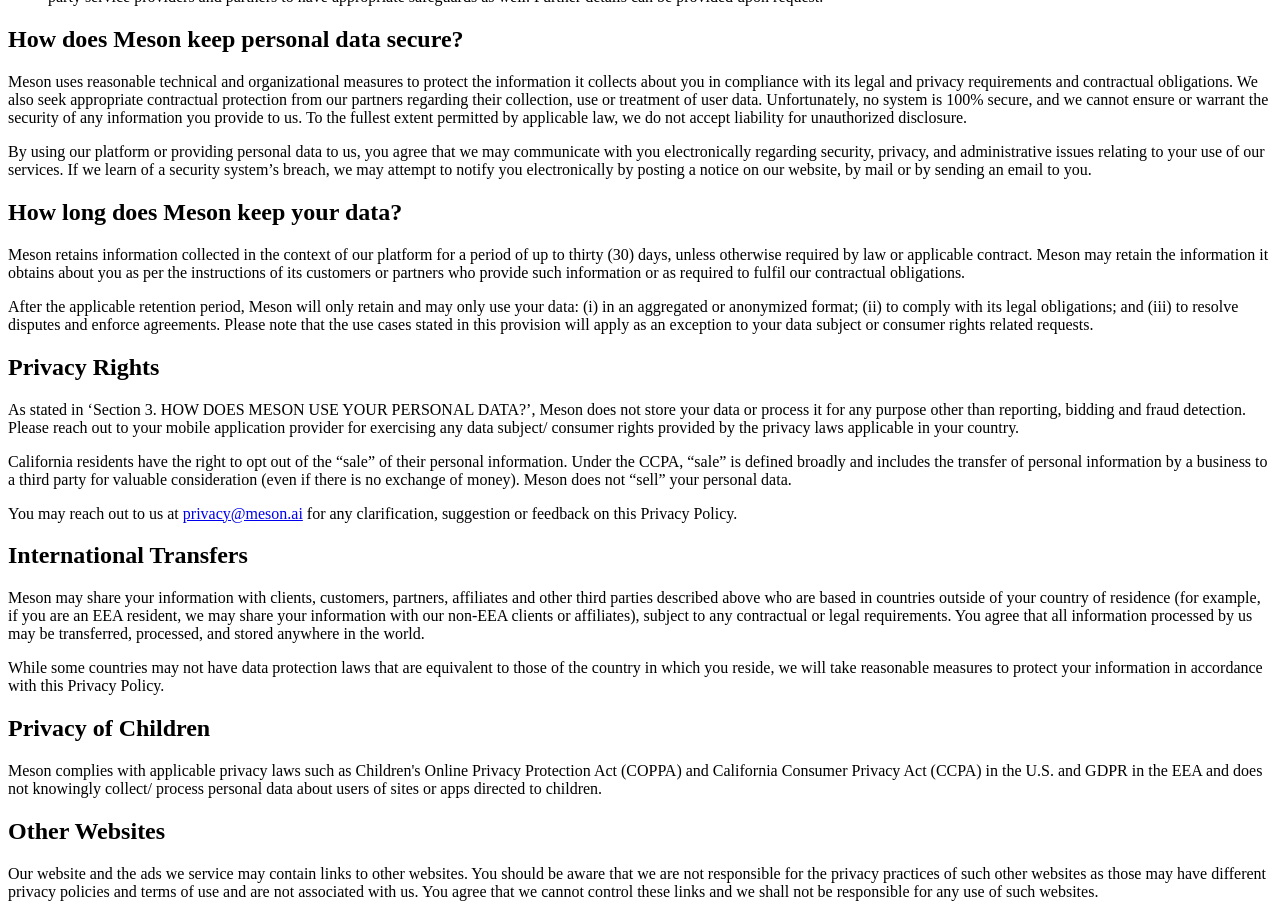Using details from the image, please answer the following question comprehensively:
What rights do California residents have?

According to the webpage, California residents have the right to opt out of the 'sale' of their personal information, as defined broadly under the CCPA.